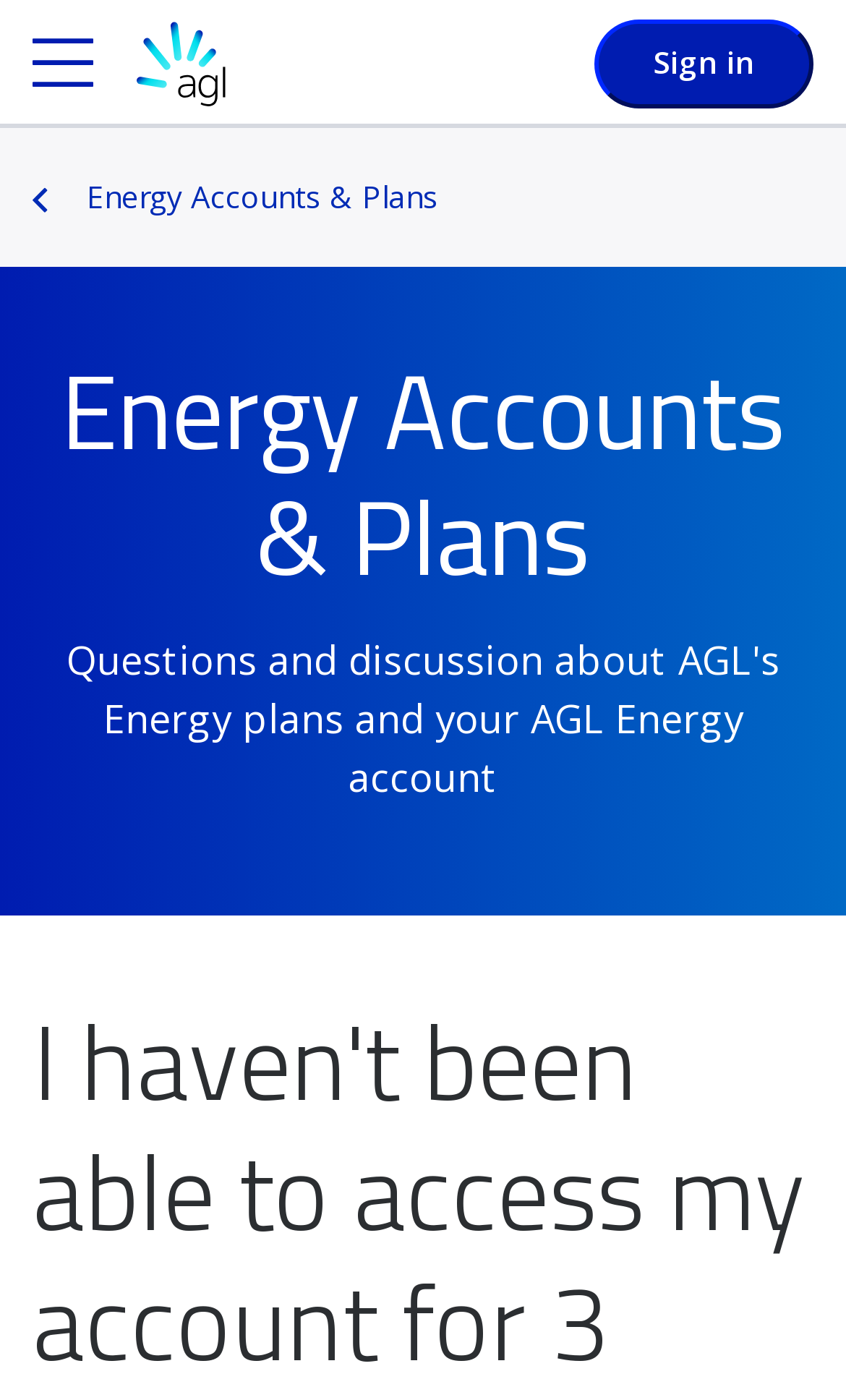Find the bounding box coordinates corresponding to the UI element with the description: "Options". The coordinates should be formatted as [left, top, right, bottom], with values as floats between 0 and 1.

[0.946, 0.11, 0.987, 0.129]